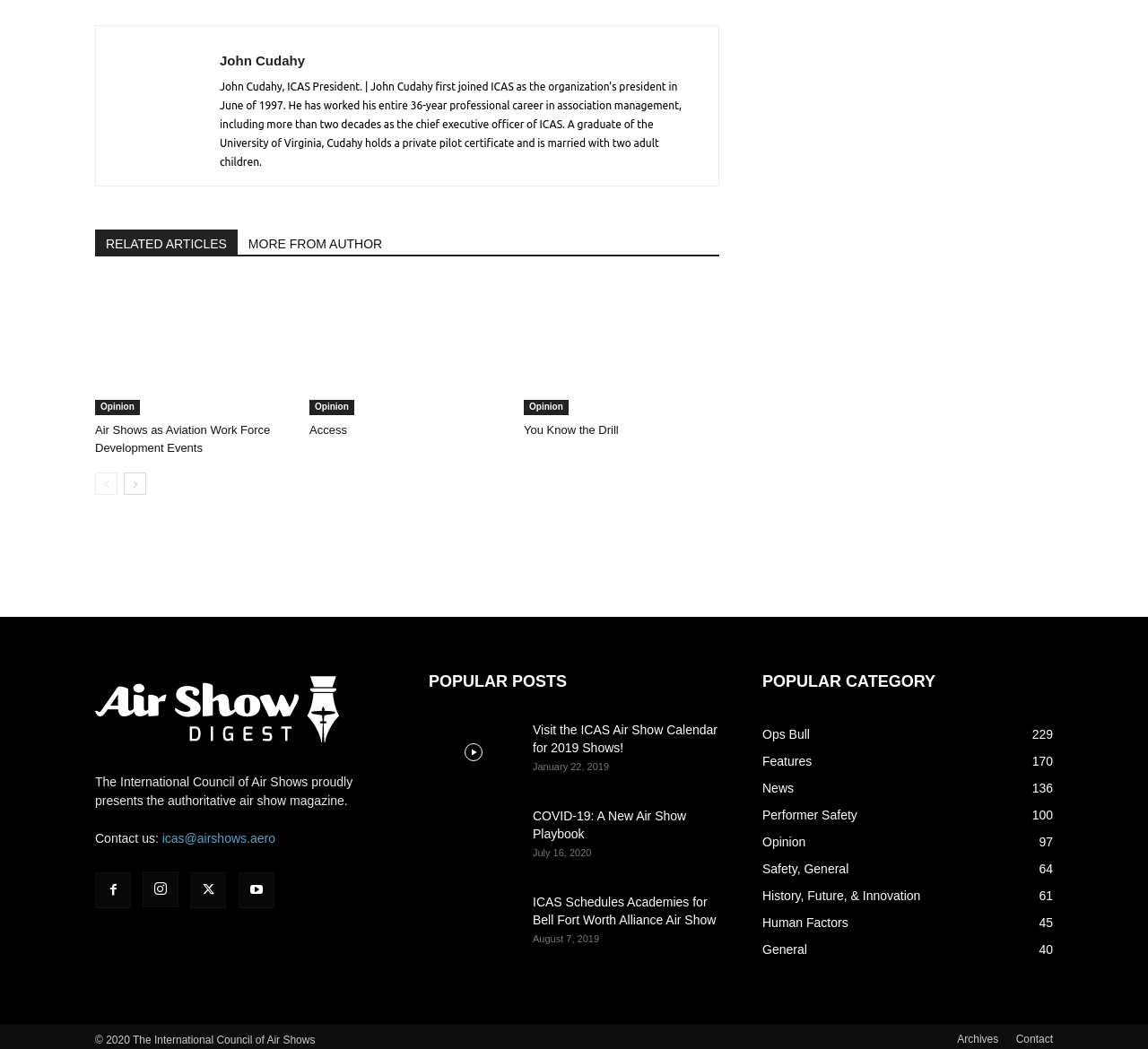Provide the bounding box coordinates in the format (top-left x, top-left y, bottom-right x, bottom-right y). All values are floating point numbers between 0 and 1. Determine the bounding box coordinate of the UI element described as: Close

None